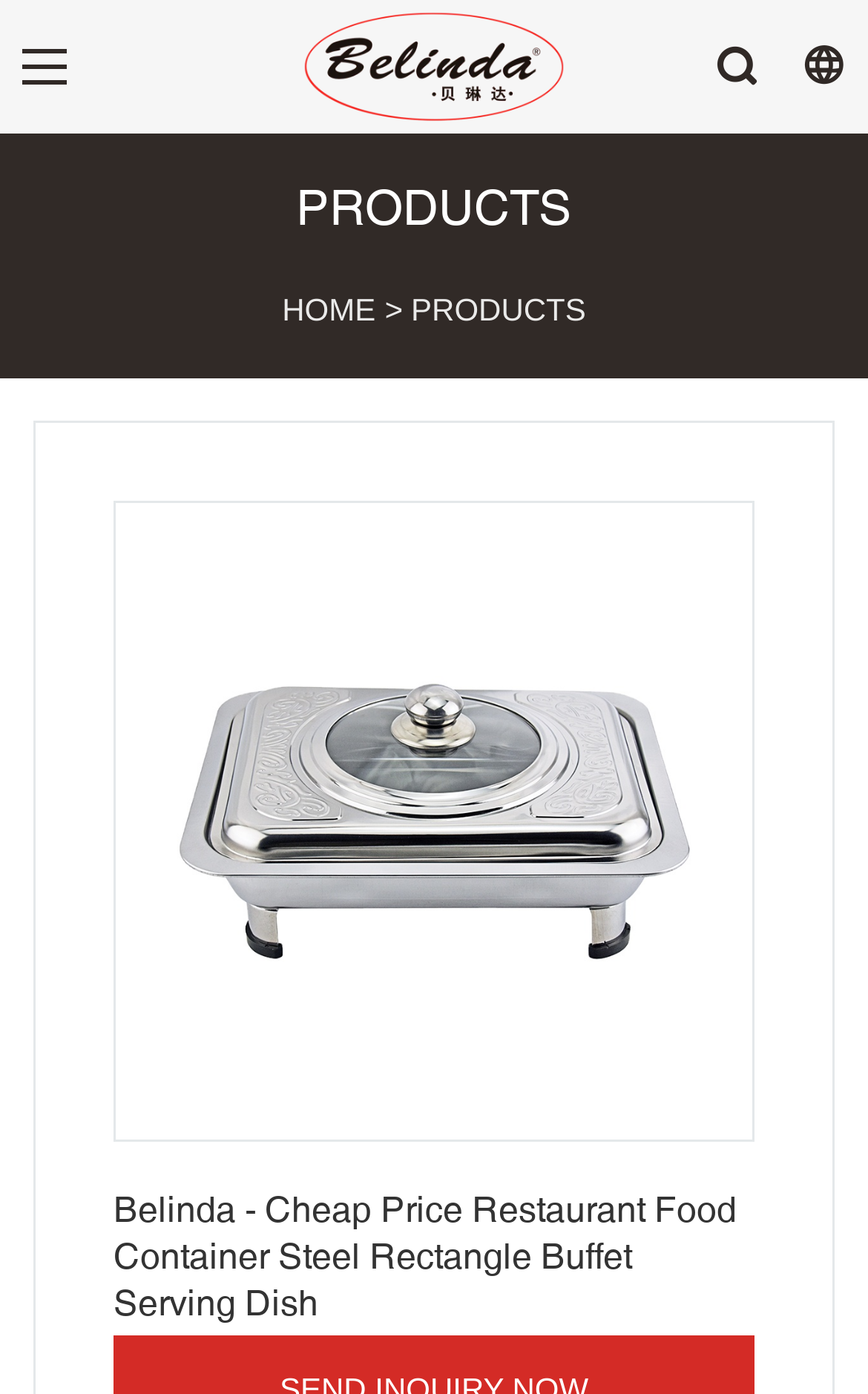What is the material of the buffet serving dish?
Use the image to give a comprehensive and detailed response to the question.

The heading on the webpage mentions 'Steel Rectangle Buffet Serving Dish', indicating that the material of the buffet serving dish is steel.